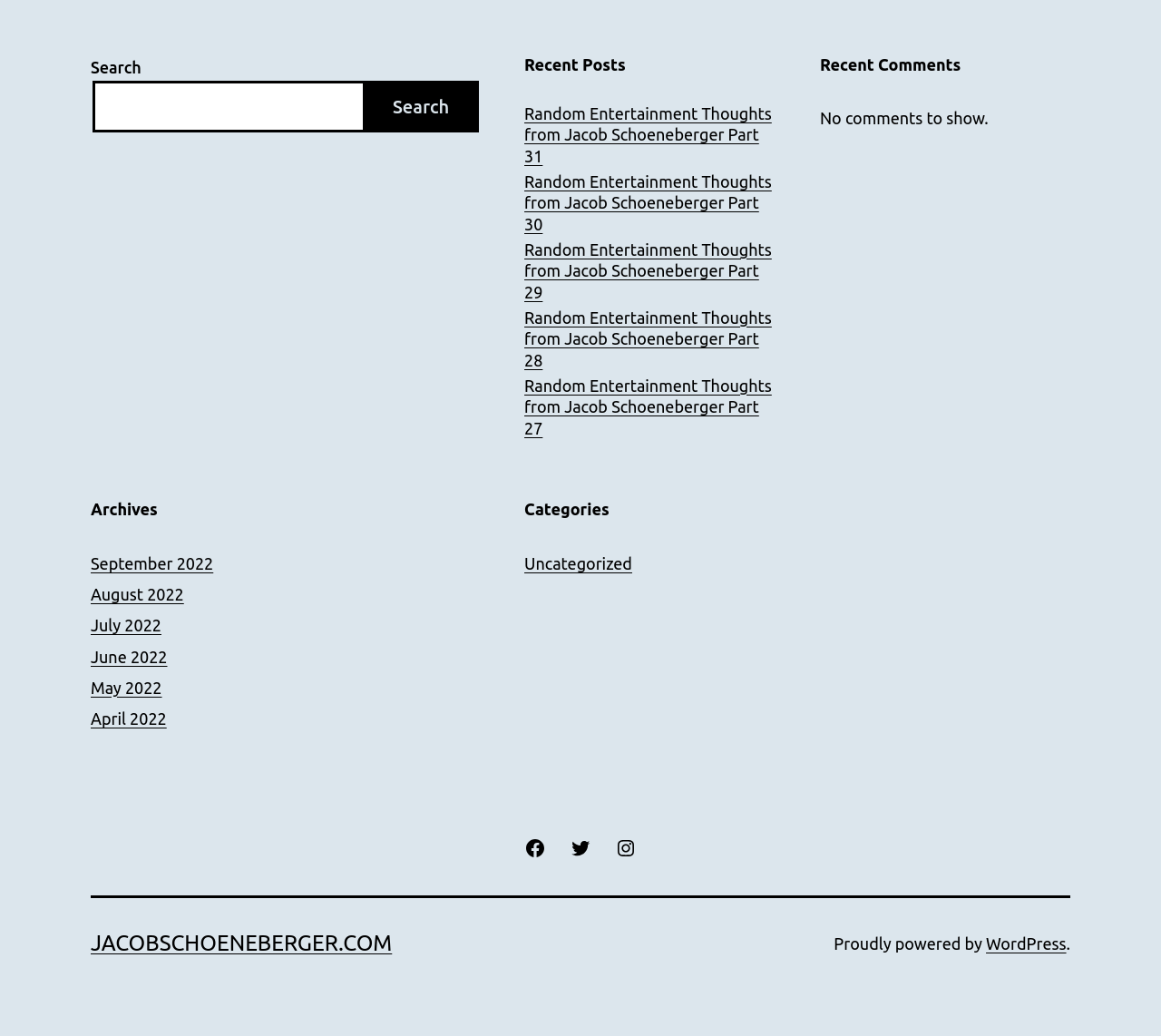Locate the bounding box of the UI element defined by this description: "parent_node: Search name="s"". The coordinates should be given as four float numbers between 0 and 1, formatted as [left, top, right, bottom].

[0.08, 0.078, 0.315, 0.128]